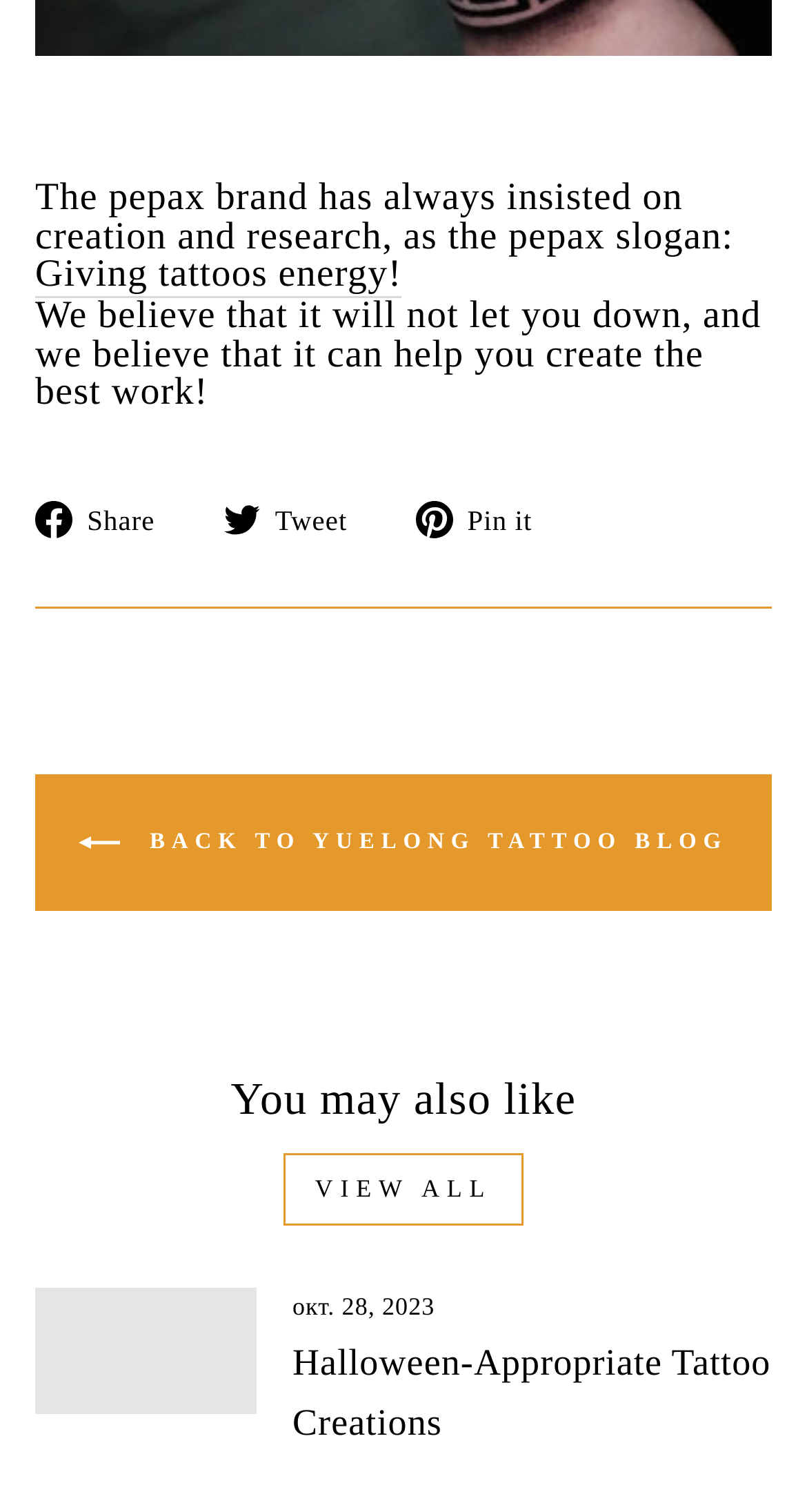How many social media sharing options are available?
Look at the screenshot and provide an in-depth answer.

There are three social media sharing options available, which are 'Share on Facebook', 'Tweet on Twitter', and 'Pin on Pinterest', located below the heading element at the top of the webpage.